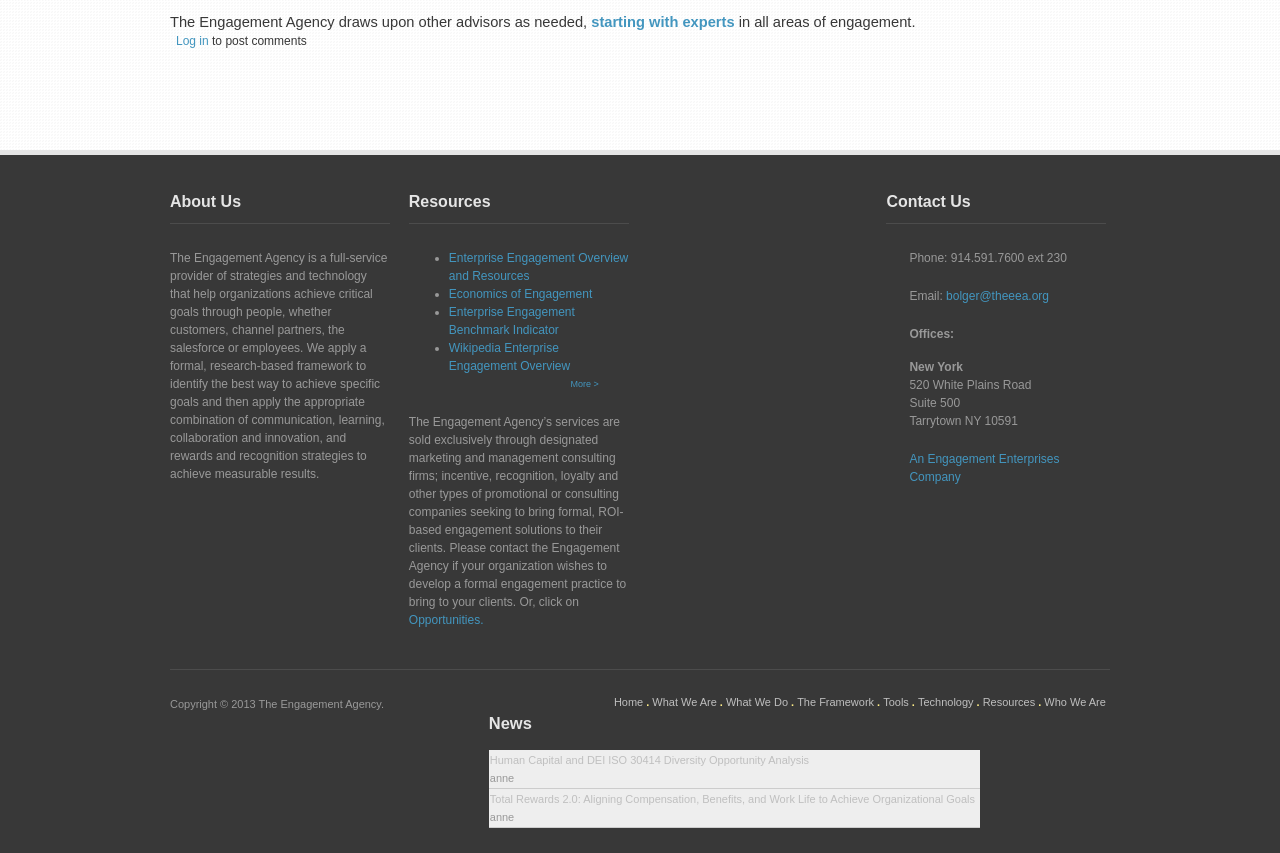Please identify the coordinates of the bounding box for the clickable region that will accomplish this instruction: "go to 'Home'".

[0.48, 0.816, 0.505, 0.83]